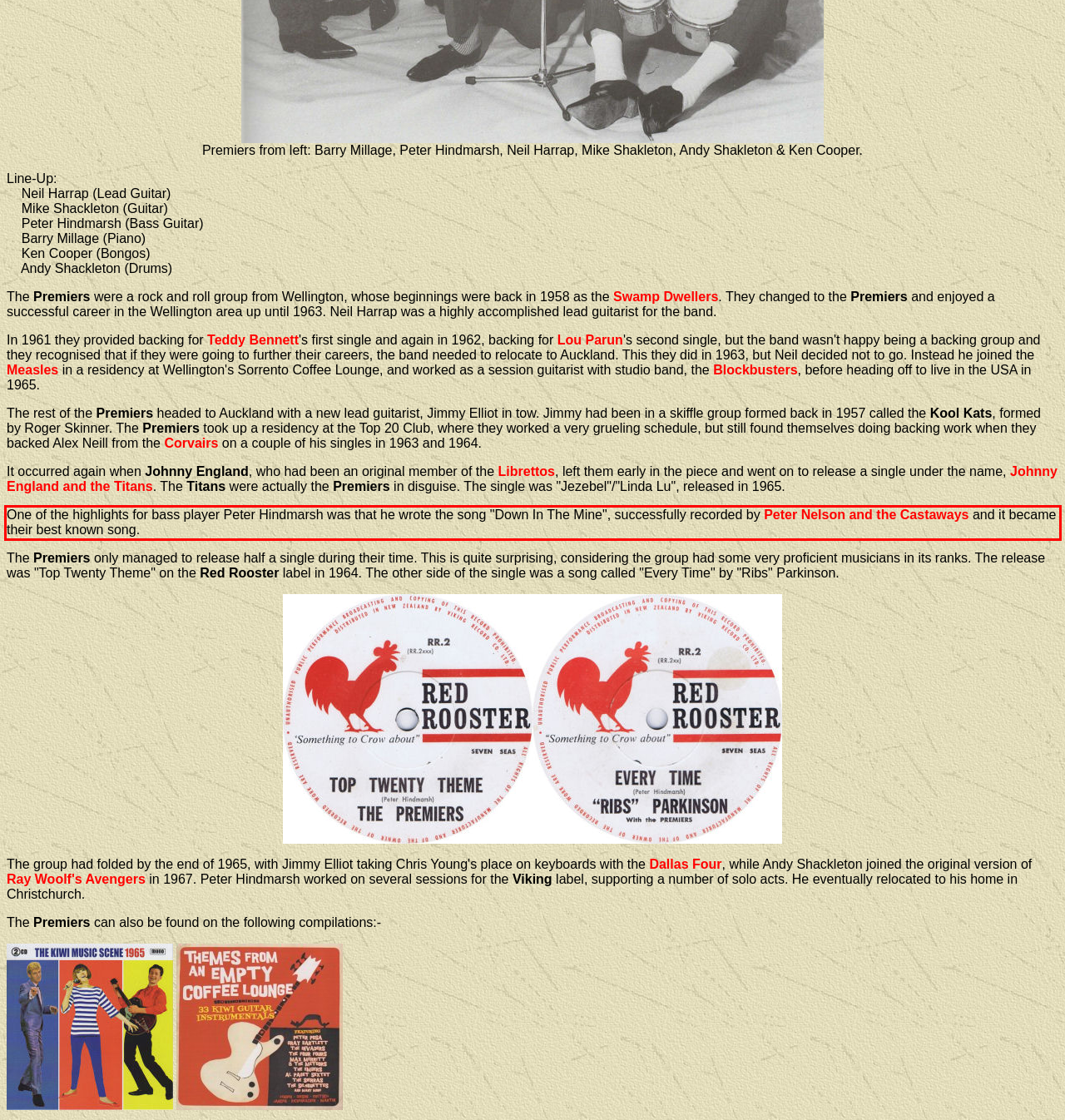Review the screenshot of the webpage and recognize the text inside the red rectangle bounding box. Provide the extracted text content.

One of the highlights for bass player Peter Hindmarsh was that he wrote the song "Down In The Mine", successfully recorded by Peter Nelson and the Castaways and it became their best known song.